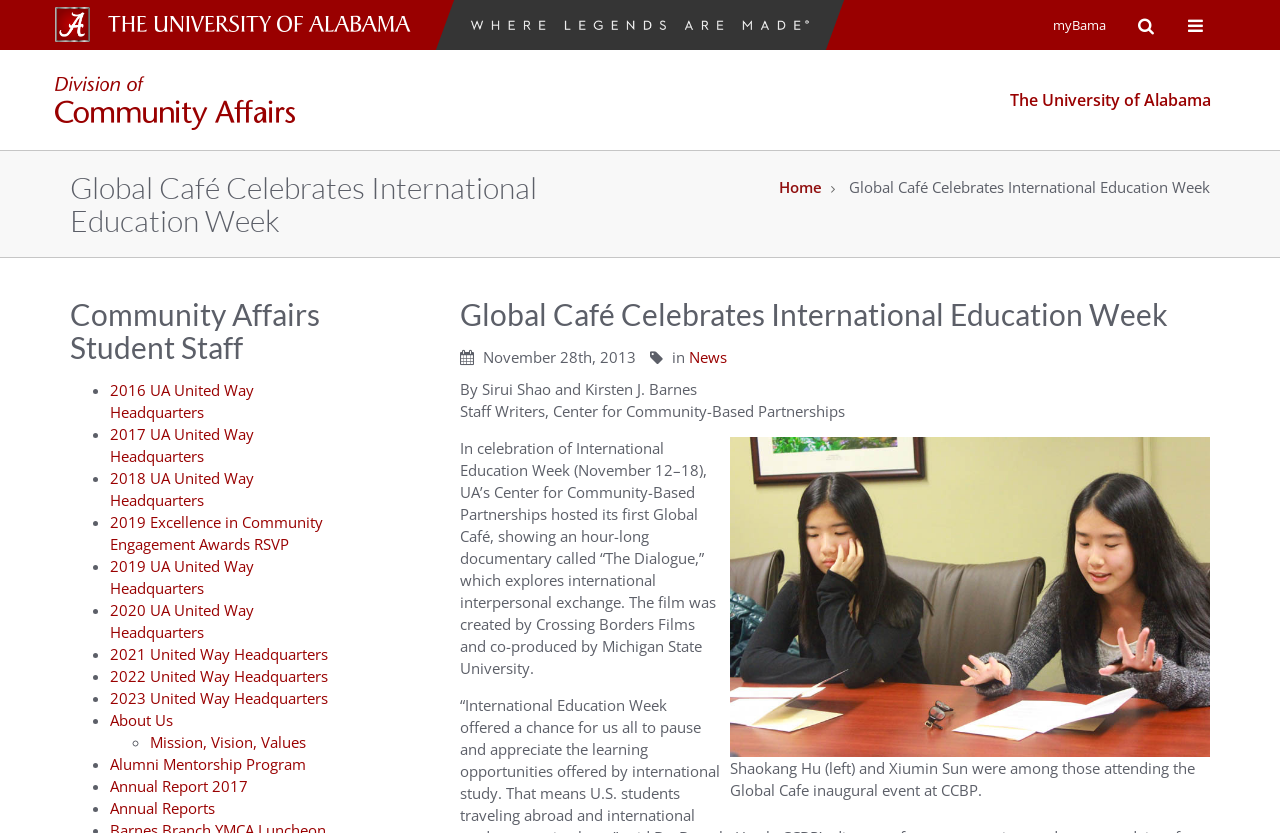Provide the bounding box coordinates of the HTML element described as: "New house building". The bounding box coordinates should be four float numbers between 0 and 1, i.e., [left, top, right, bottom].

None